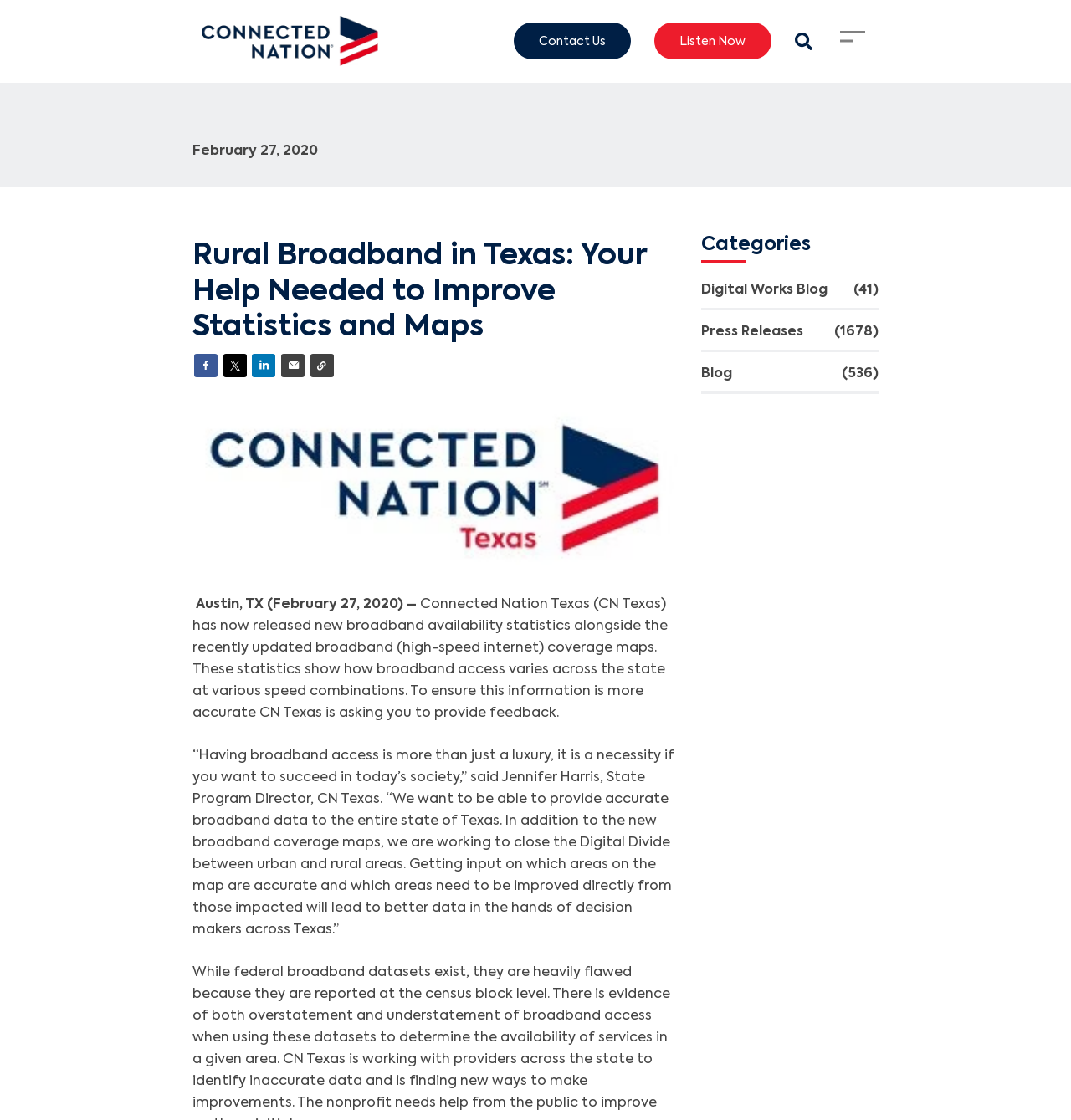Answer the question below in one word or phrase:
What is the purpose of the search bar?

To search the website